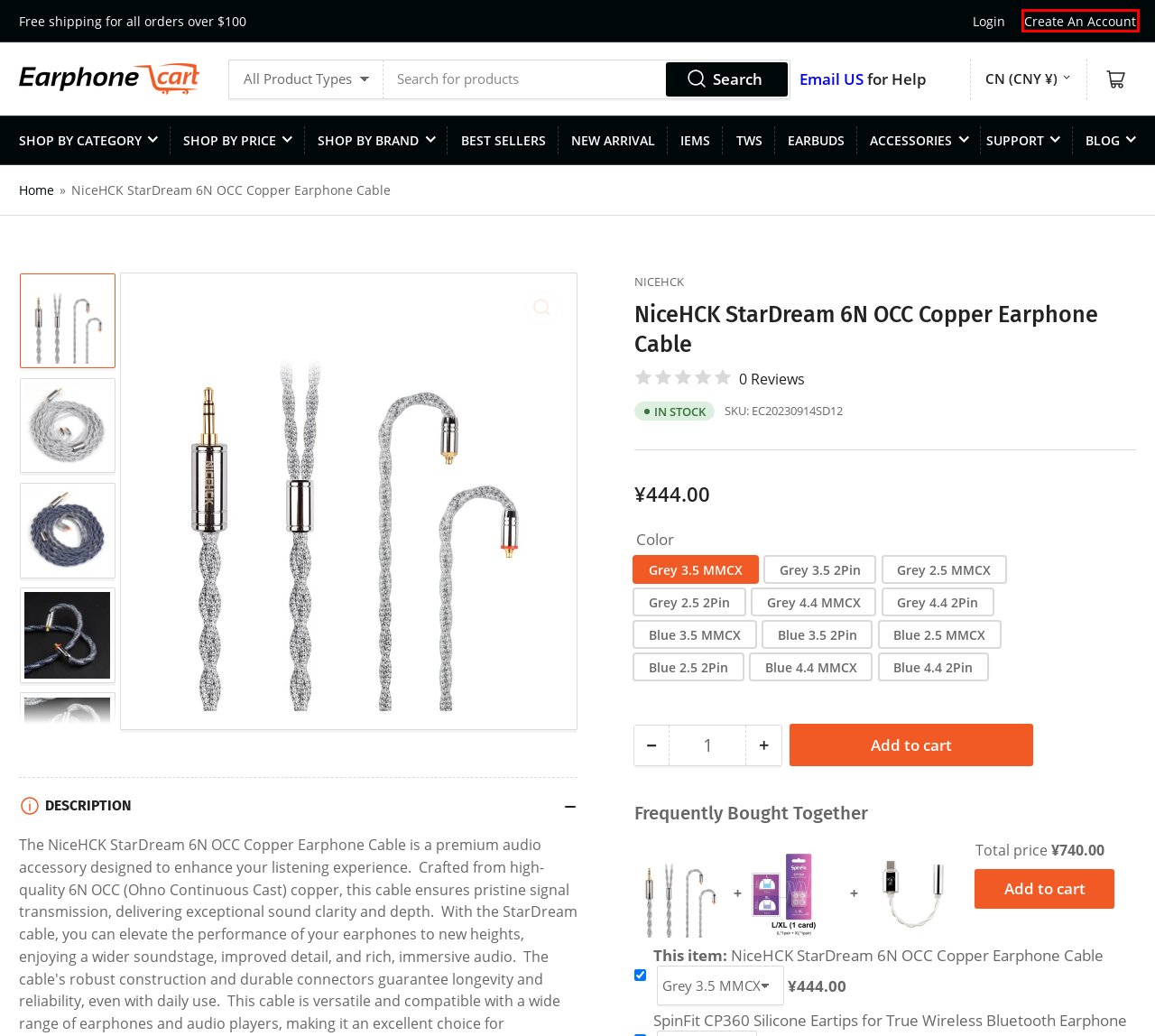Examine the screenshot of a webpage featuring a red bounding box and identify the best matching webpage description for the new page that results from clicking the element within the box. Here are the options:
A. Start and grow your e-commerce business - 3-Day Free Trial - Shopify USA
B. Create Account
 – earphonecart
C. News About Earphones,Earbuds,IEMS and Headphones - Earphonecart
 – earphonecart
D. Customer Review About Earphone,Earbuds,IEMS & Headphone - Earphonecart
 – earphonecart
E. earphonecart | Affiliate Register
F. Buying Guide About Earphones,Earbuds,IEMS and Headphone - Earphonecart
 – earphonecart
G. Account
 – earphonecart
H. Shipping Policy - Earphonecart
 – earphonecart

B